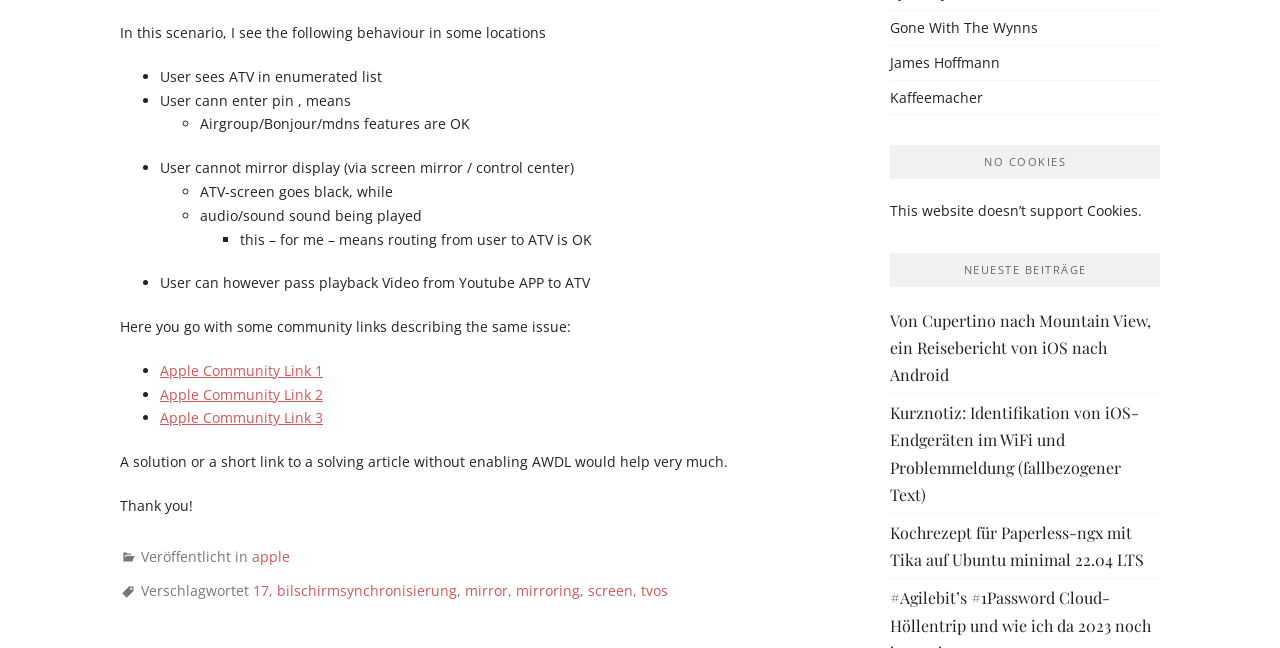Find and provide the bounding box coordinates for the UI element described with: "Kaffeemacher".

[0.695, 0.135, 0.768, 0.165]